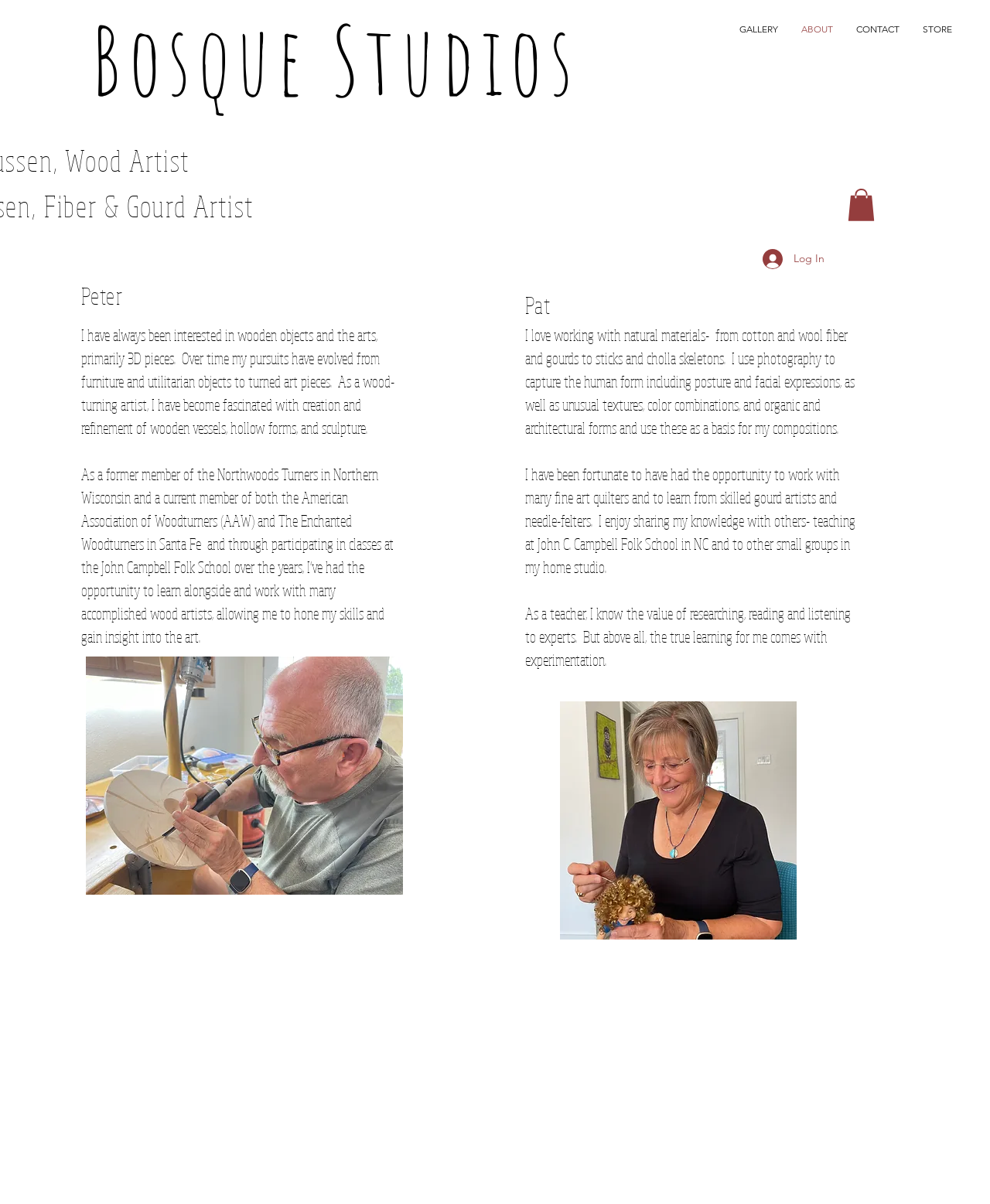Is there a login button on the page?
Using the visual information, respond with a single word or phrase.

Yes